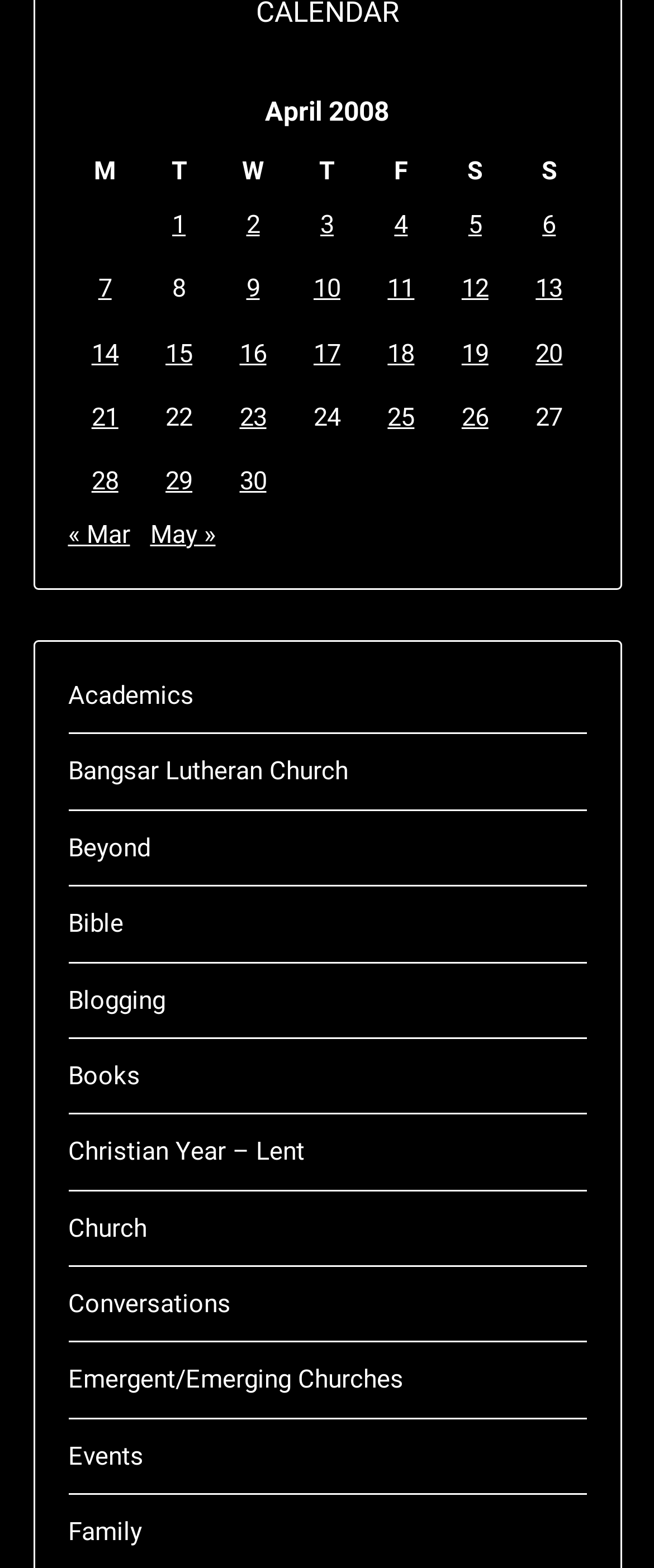Determine the bounding box of the UI element mentioned here: "19". The coordinates must be in the format [left, top, right, bottom] with values ranging from 0 to 1.

[0.706, 0.215, 0.747, 0.235]